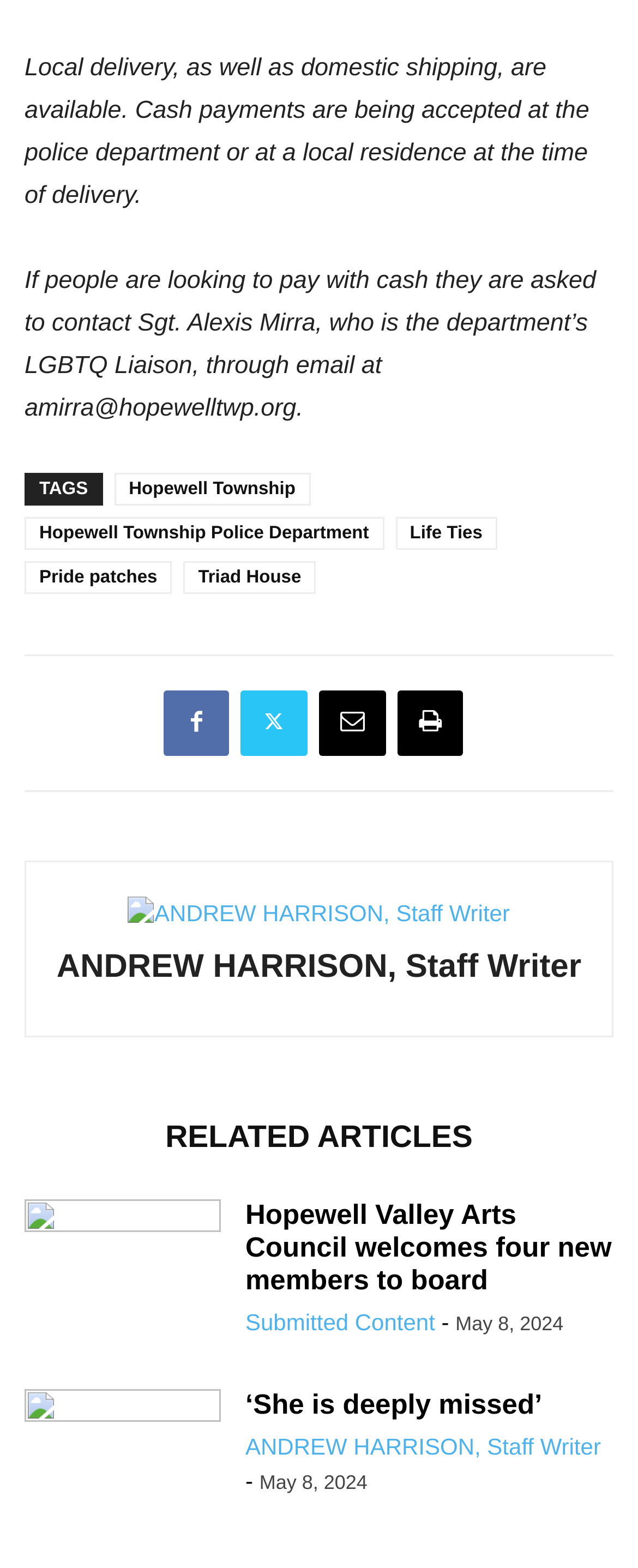Please identify the bounding box coordinates of the element I should click to complete this instruction: 'View the author's profile'. The coordinates should be given as four float numbers between 0 and 1, like this: [left, top, right, bottom].

[0.089, 0.605, 0.911, 0.628]